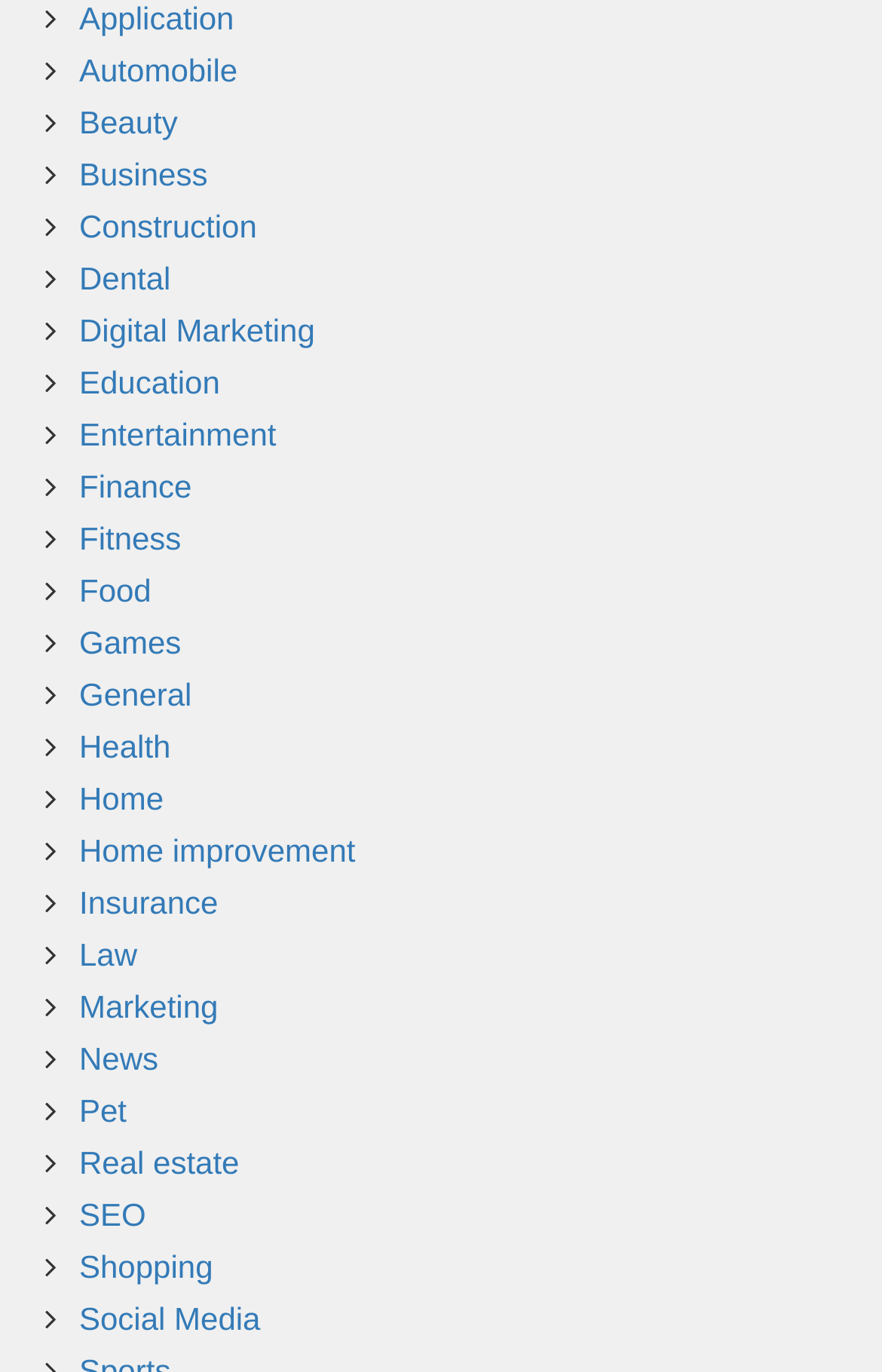Please answer the following question using a single word or phrase: 
What is the first category listed?

Automobile